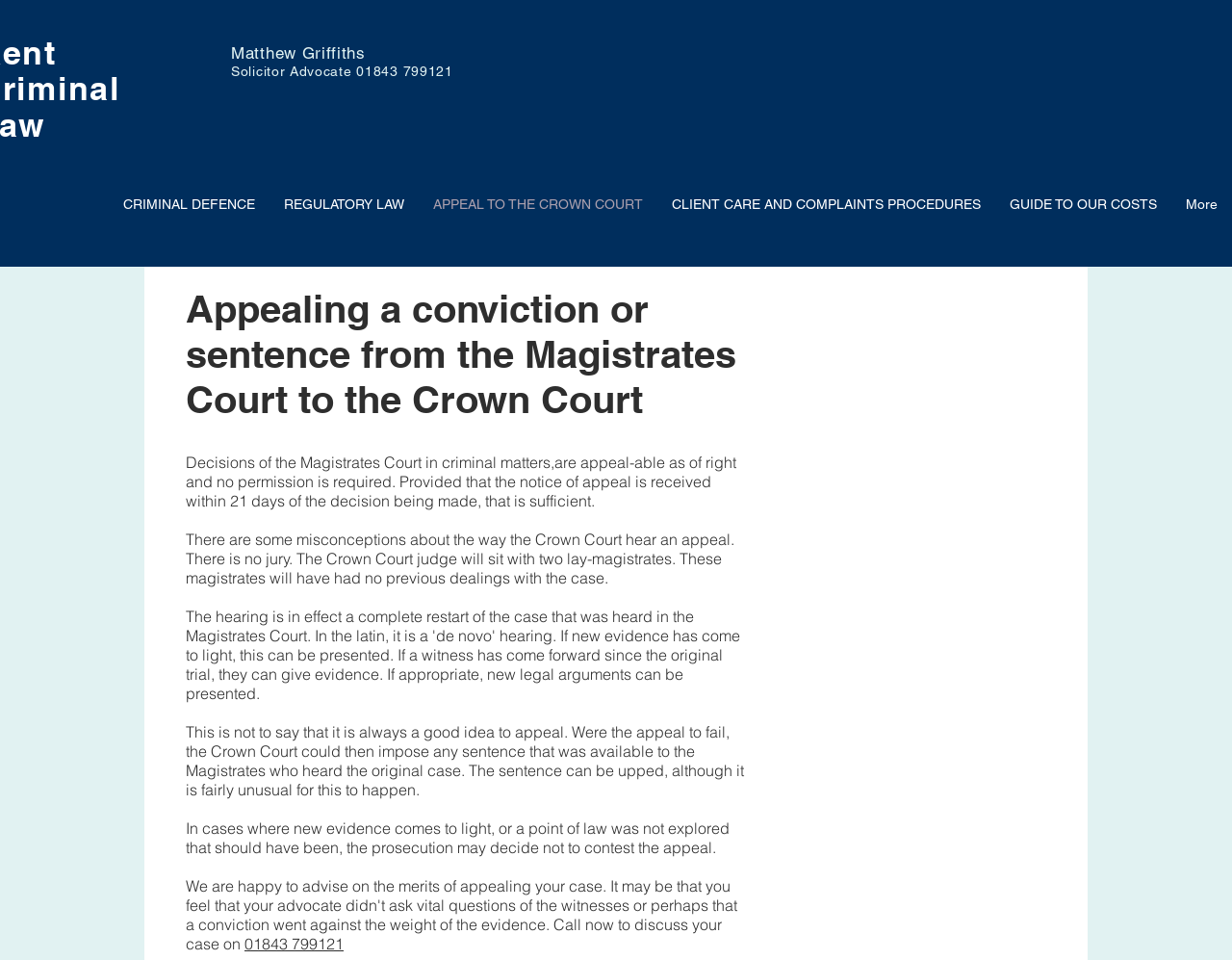Carefully examine the image and provide an in-depth answer to the question: What is the profession of Matthew Griffiths?

Based on the webpage, Matthew Griffiths is a Solicitor Advocate, which is indicated by the link 'Matthew Griffiths' and the adjacent link 'Solicitor Advocate'.